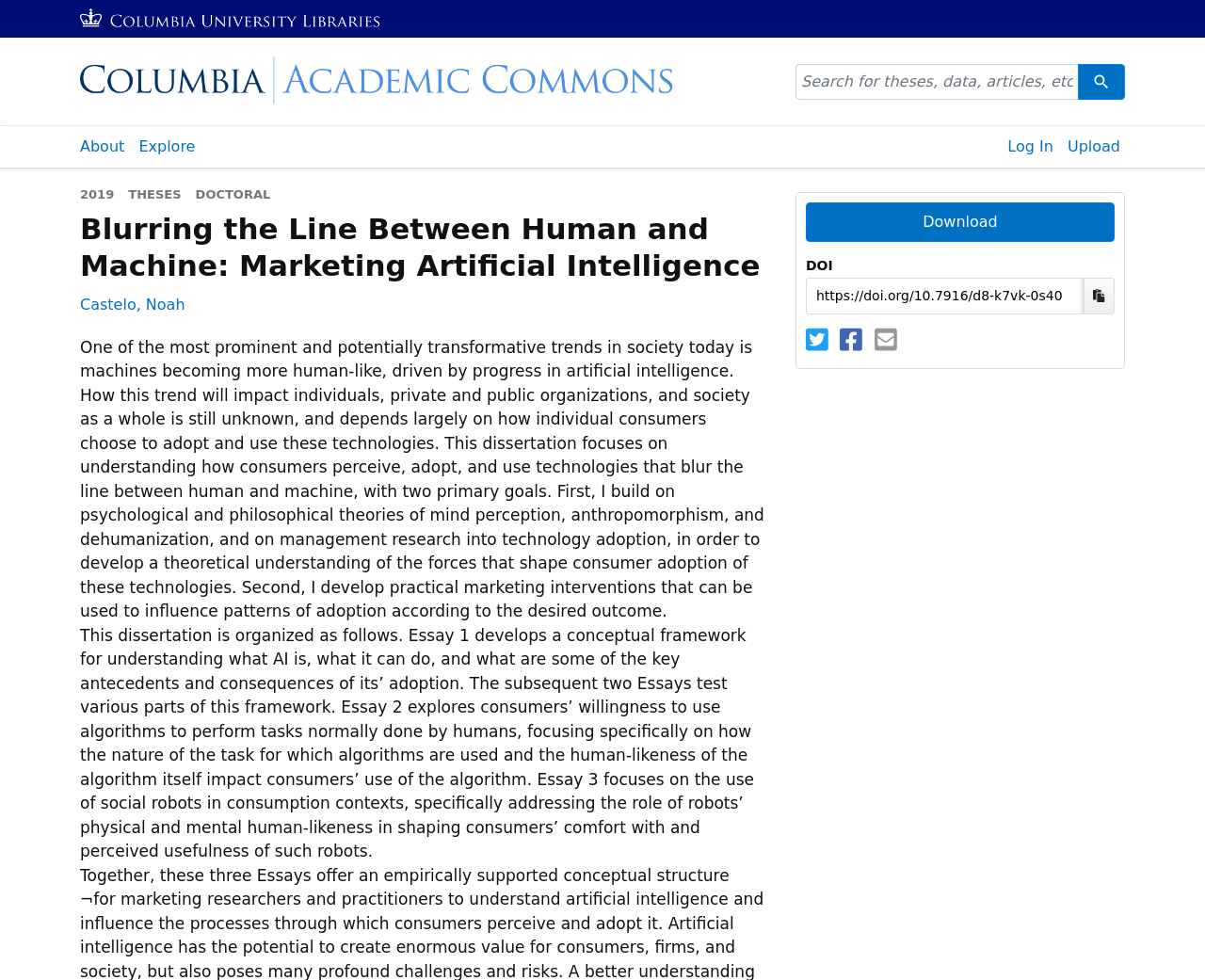Please locate the clickable area by providing the bounding box coordinates to follow this instruction: "Explore Academic Commons".

[0.111, 0.129, 0.166, 0.171]